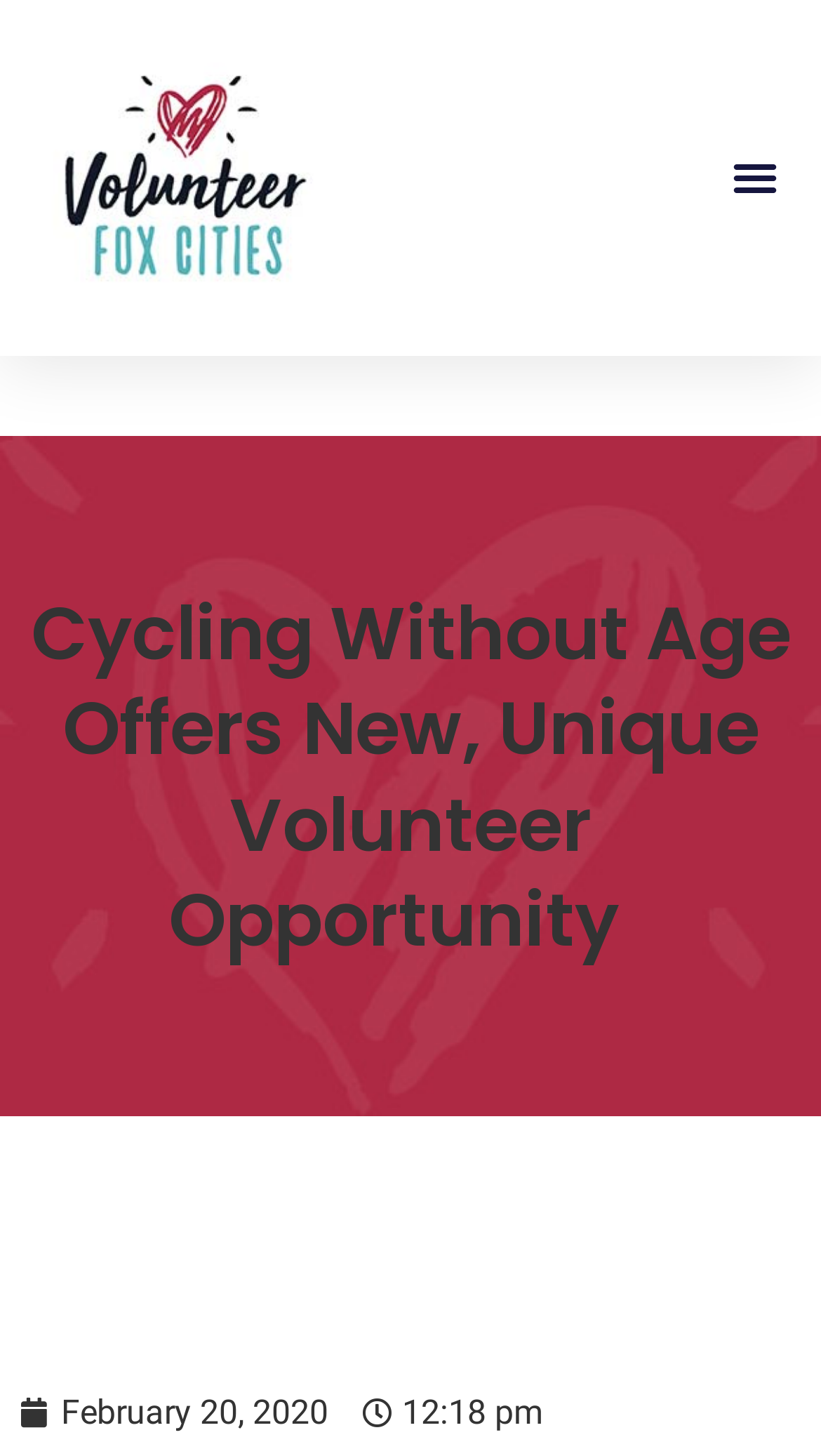Identify the bounding box of the HTML element described as: "alt="Volunteer Fox Cities logo."".

[0.038, 0.029, 0.5, 0.215]